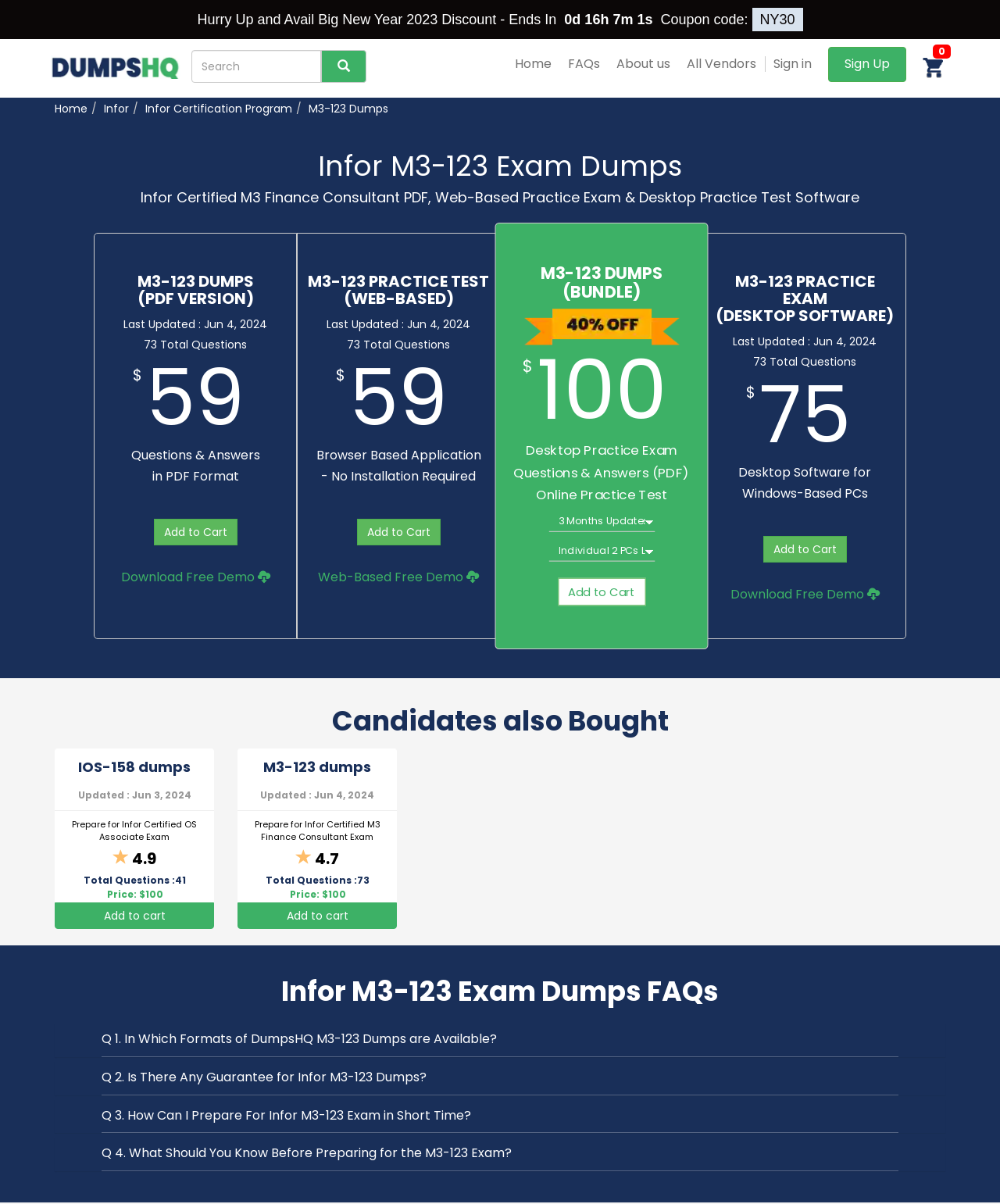What is the format of the M3-123 practice test?
Provide a short answer using one word or a brief phrase based on the image.

Web-Based